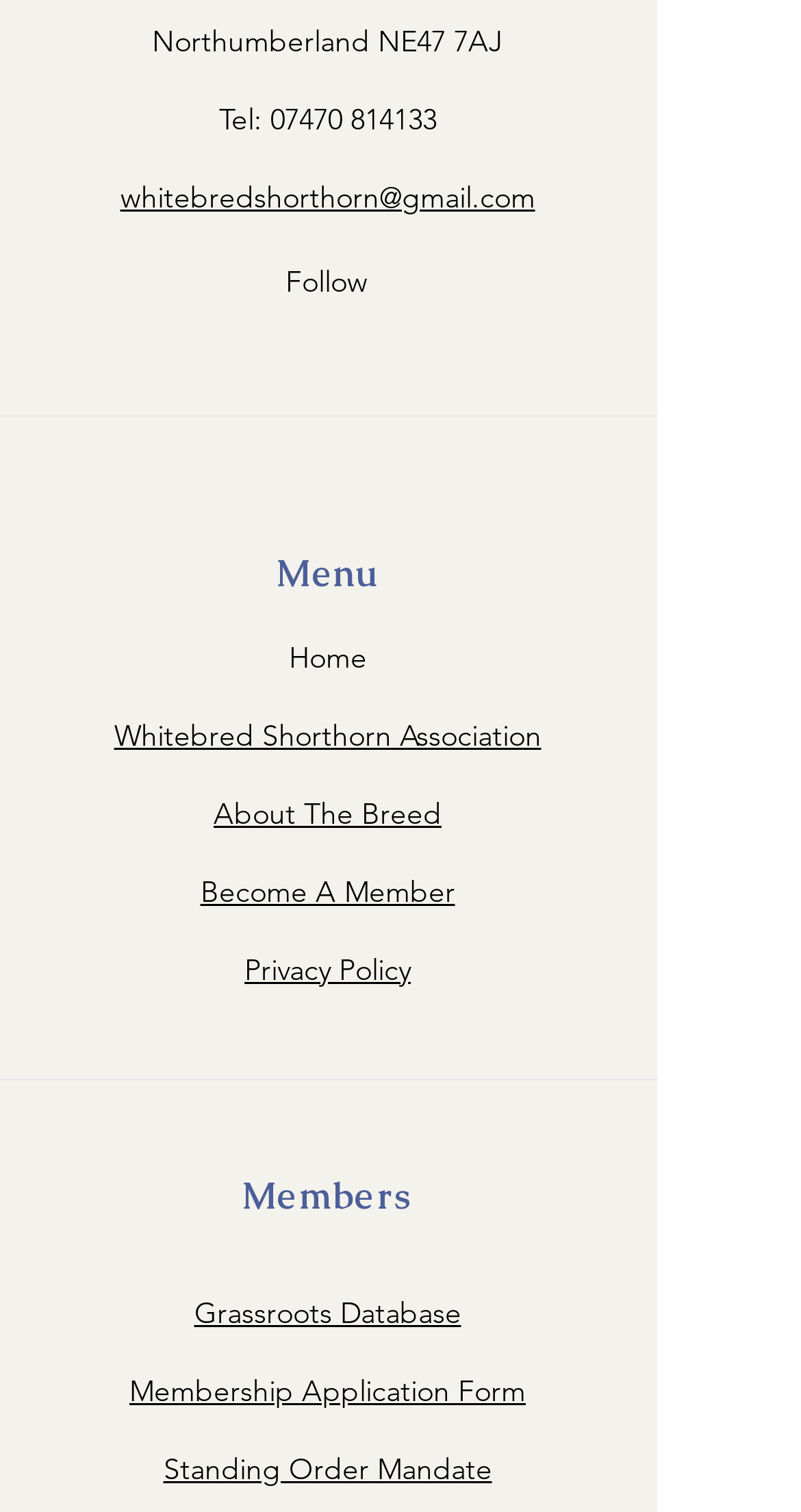Using a single word or phrase, answer the following question: 
What is the main topic of the webpage?

Whitebred Shorthorn